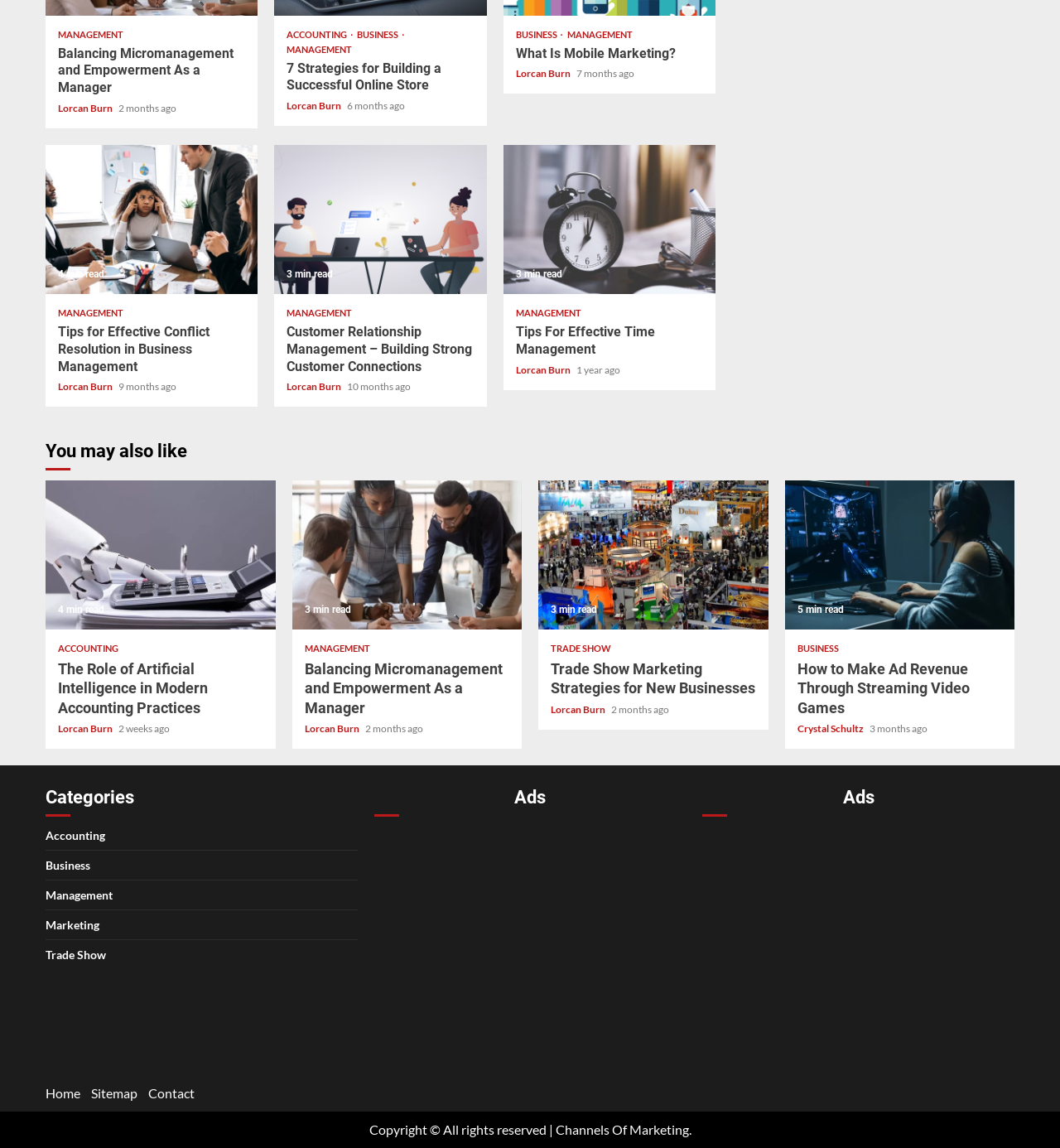Determine the bounding box coordinates of the clickable region to execute the instruction: "Explore 'Categories'". The coordinates should be four float numbers between 0 and 1, denoted as [left, top, right, bottom].

[0.043, 0.685, 0.337, 0.713]